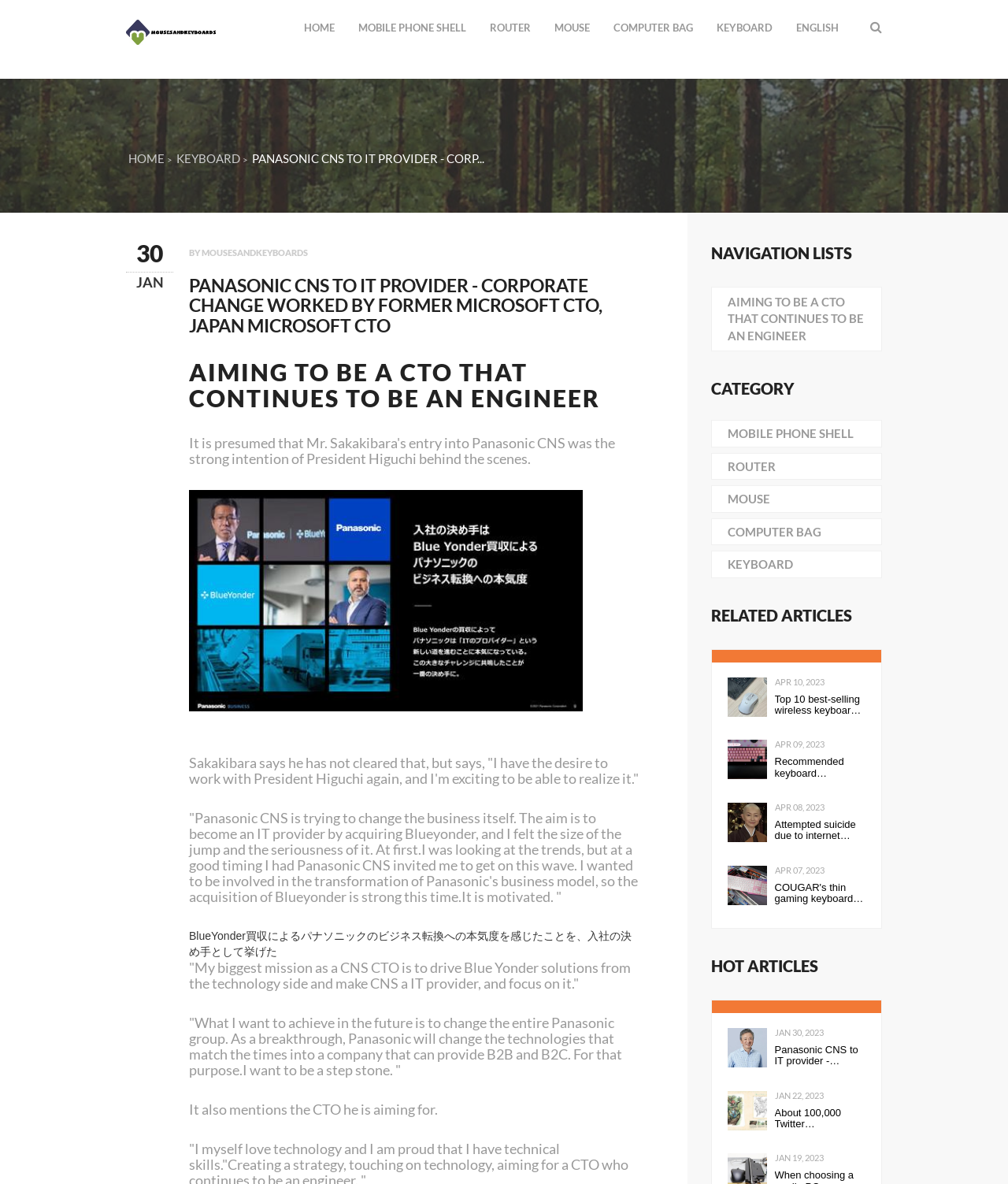Locate the bounding box coordinates of the element to click to perform the following action: 'Click the 'KEYBOARD' link'. The coordinates should be given as four float values between 0 and 1, in the form of [left, top, right, bottom].

[0.699, 0.0, 0.778, 0.047]